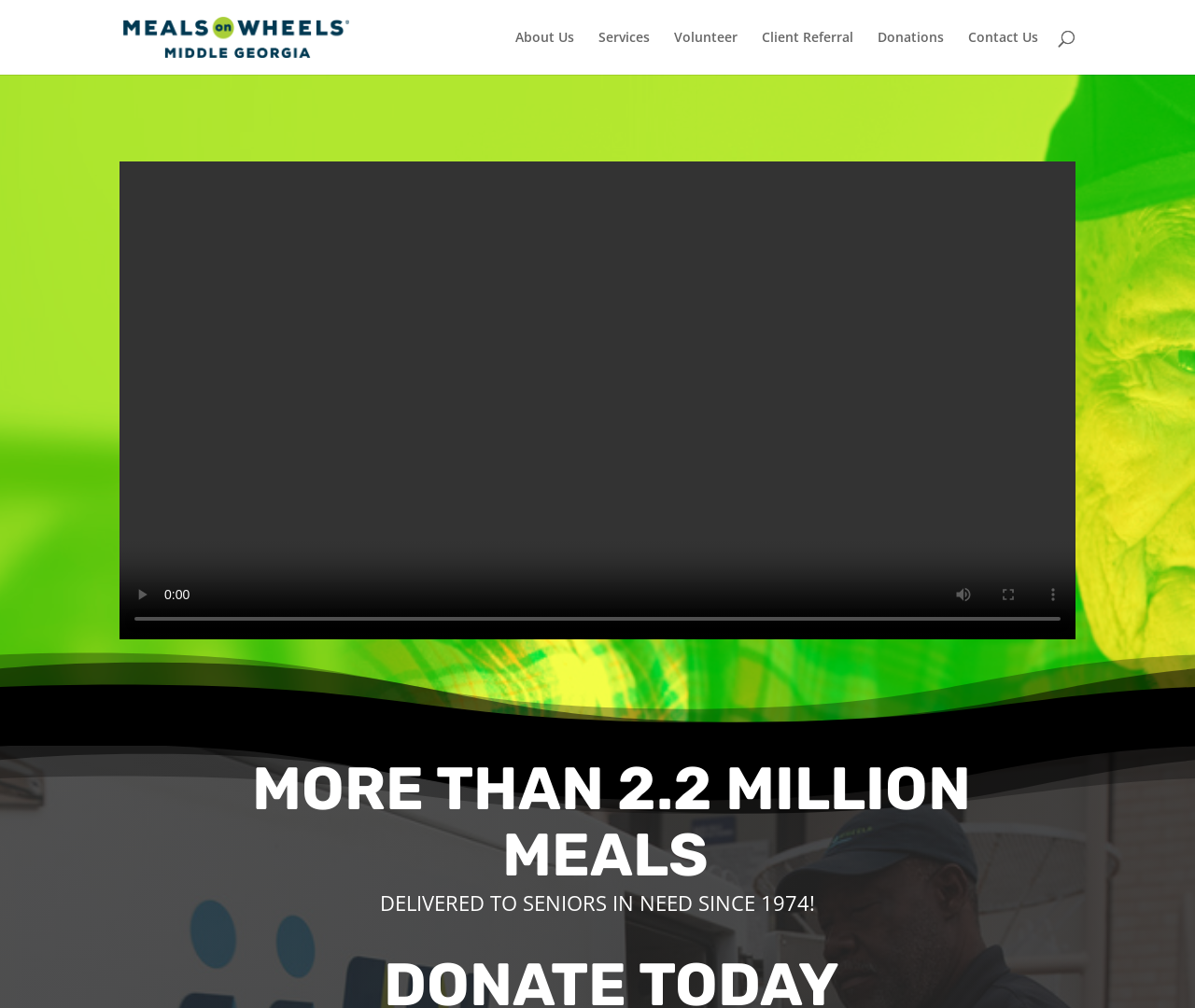Using the provided element description "Donations", determine the bounding box coordinates of the UI element.

[0.734, 0.031, 0.79, 0.074]